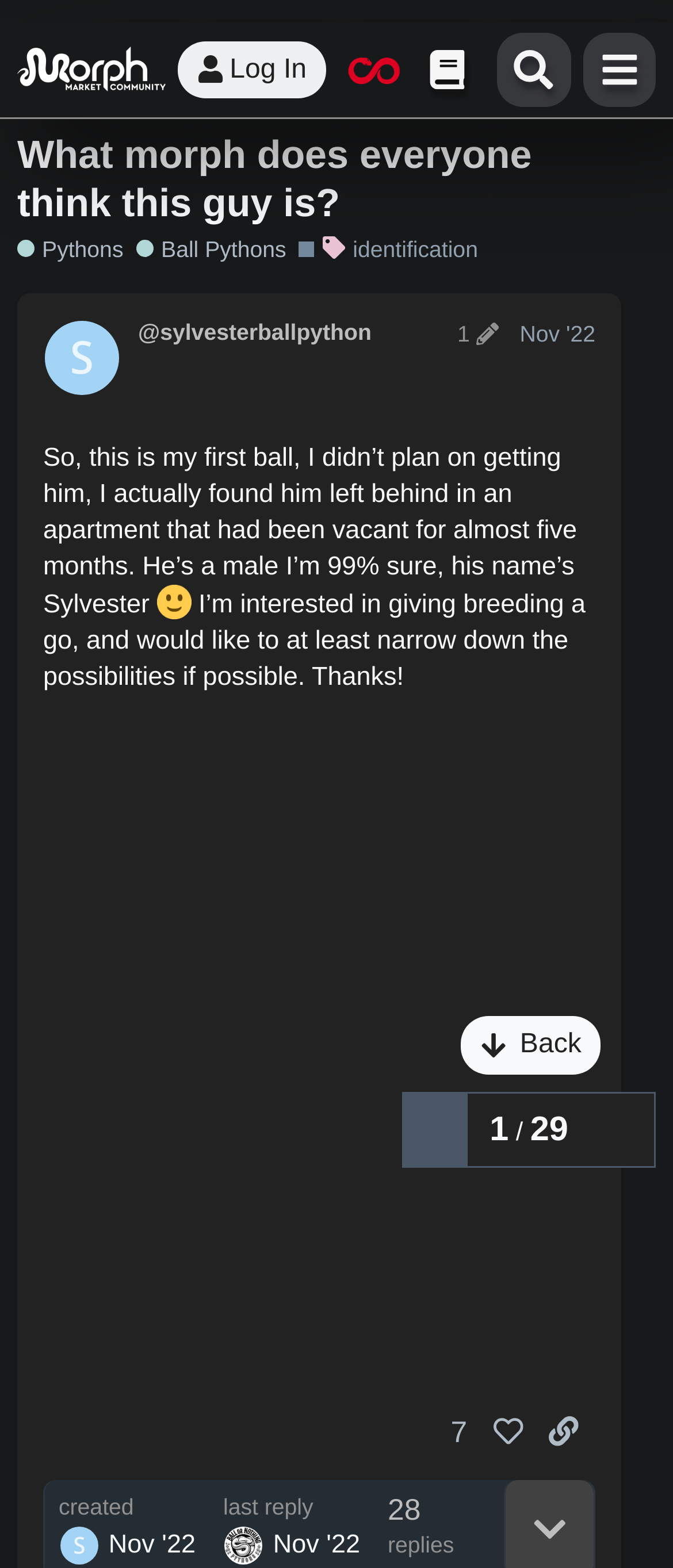Provide a comprehensive description of the webpage.

This webpage appears to be a forum post or discussion thread on a reptile community website, specifically focused on ball pythons. At the top of the page, there is a header section with a logo and several links, including "MorphMarket Reptile Community", "ColdBlooded", and "Morphpedia". There is also a search button and a menu button.

Below the header section, there is a heading that reads "What morph does everyone think this guy is?" followed by a series of links and tags related to pythons, including "Pythons", "Ball Pythons", and several specific tags like "#morelia" and "#husbandry".

The main content of the page is a post from a user named "@sylvesterballpython", which includes a brief story about finding a ball python in an abandoned apartment and asking for help identifying its morph. The post includes a few paragraphs of text, an image of the python, and a few emoticon images.

To the right of the post, there is a navigation section that shows the topic progress, with a series of numbers and a slash indicating the current position in the thread. Below the navigation section, there is a section that displays the post edit history, including the date and time of the post and any subsequent edits.

Overall, the page appears to be a discussion forum focused on reptile enthusiasts, with a specific post and thread about identifying a ball python's morph.